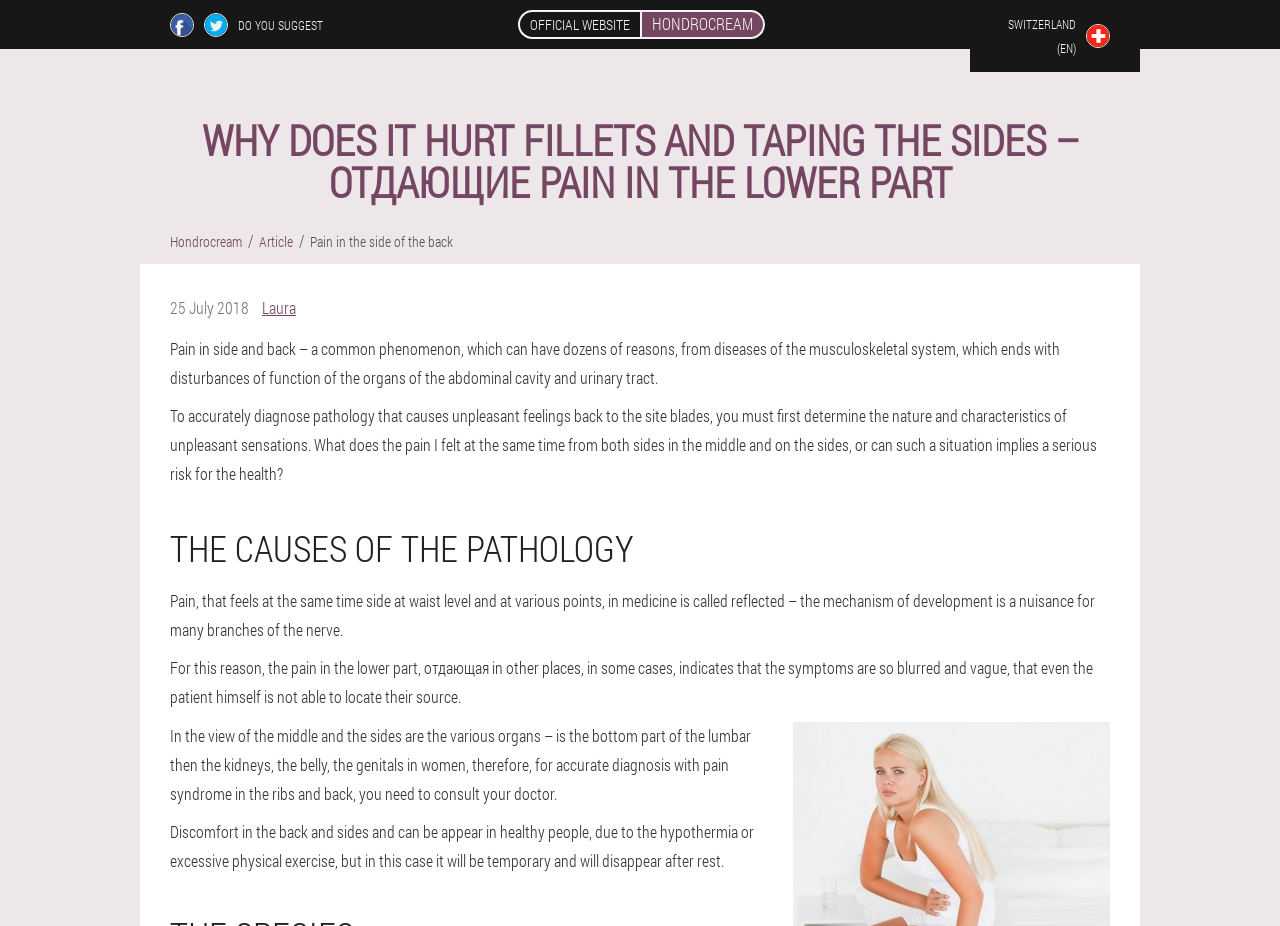Please find the bounding box coordinates of the element that needs to be clicked to perform the following instruction: "View Eydon Village Photo Archive". The bounding box coordinates should be four float numbers between 0 and 1, represented as [left, top, right, bottom].

None